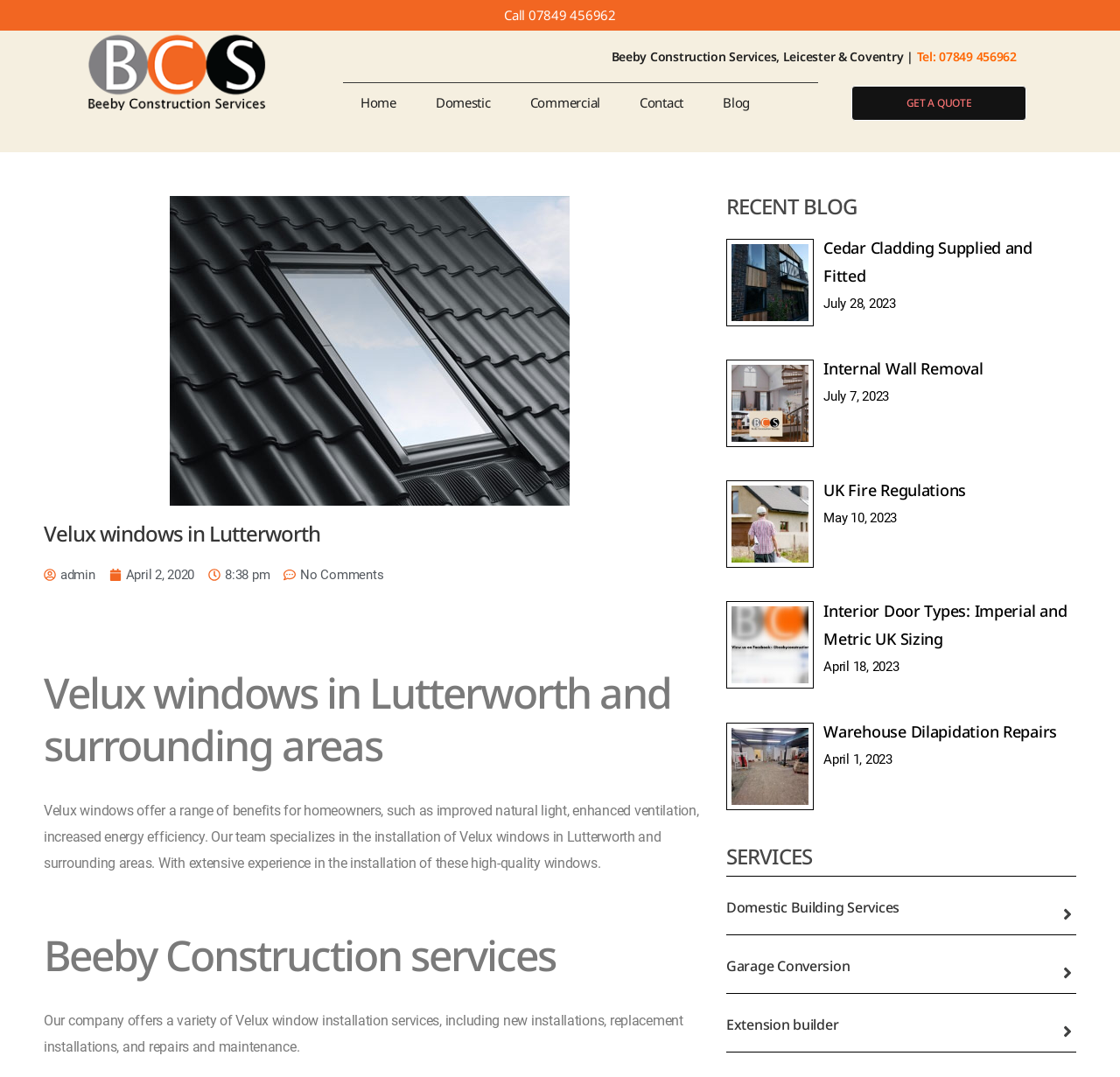What is the company name?
Provide a thorough and detailed answer to the question.

The company name can be found in the top-left corner of the webpage, where the logo is located. The text 'Beeby Construction Services, Leicester & Coventry' is written next to the logo, indicating that this is the company name.